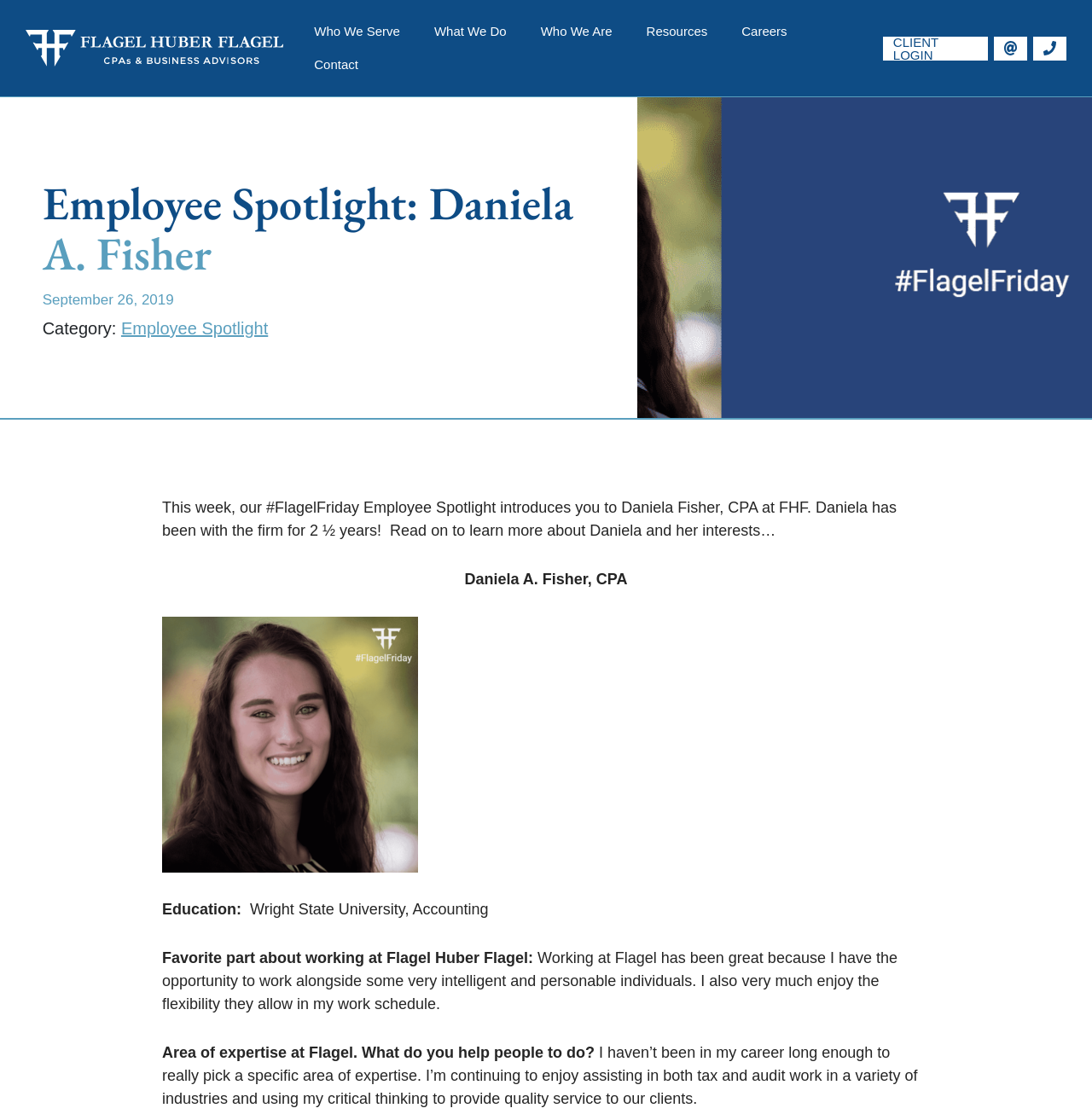Determine the bounding box coordinates of the UI element that matches the following description: "parent_node: CLIENT LOGIN". The coordinates should be four float numbers between 0 and 1 in the format [left, top, right, bottom].

[0.946, 0.033, 0.977, 0.054]